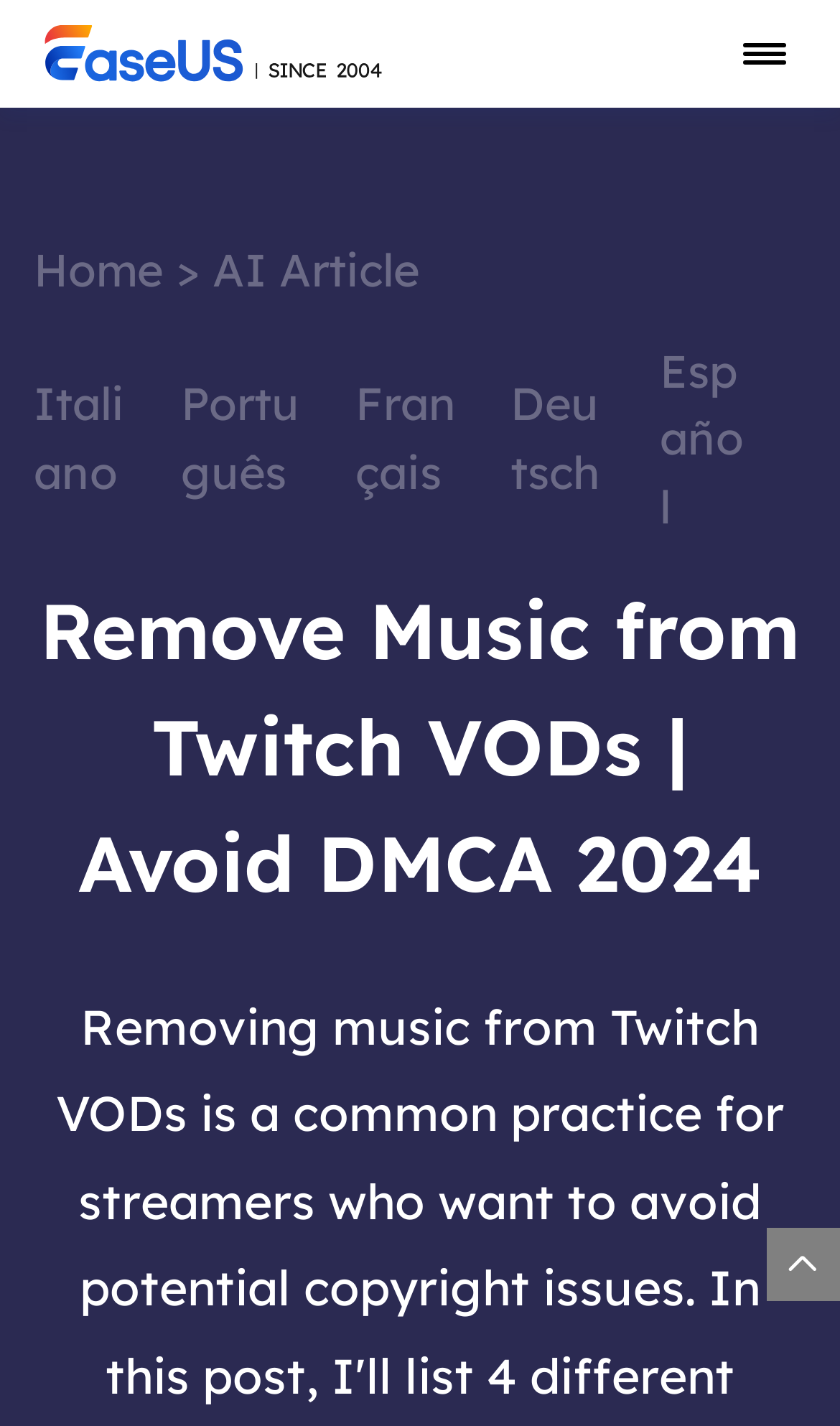Analyze and describe the webpage in a detailed narrative.

The webpage is about removing music from Twitch VODs to avoid potential copyright issues. At the top, there is a navigation menu with links to "Home", "AI Article", and several language options including Italiano, Português, Français, Deutsch, and Español. 

Below the navigation menu, there is a main heading that reads "Remove Music from Twitch VODs | Avoid DMCA 2024". This heading is centered near the top of the page. 

On the top-right corner, there is a small icon represented by a static text '\ue8ef'. 

The webpage also has a brief introduction or title "Remove Music from Twitch VODs 4 Easiest Ways [2024 Newest]" at the very top, which is not a clickable link.